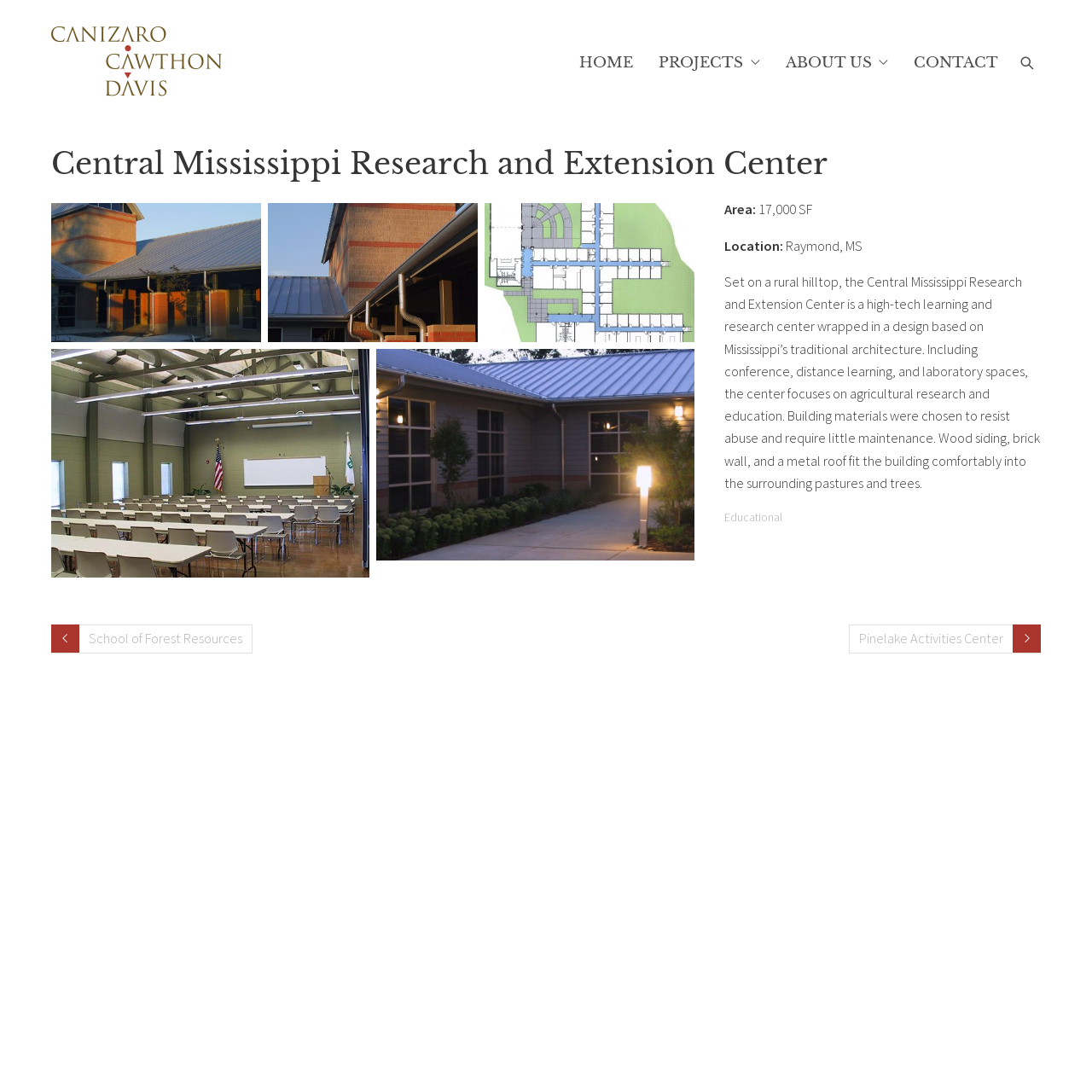What is the focus of the Central Mississippi Research and Extension Center?
From the screenshot, supply a one-word or short-phrase answer.

Agricultural research and education